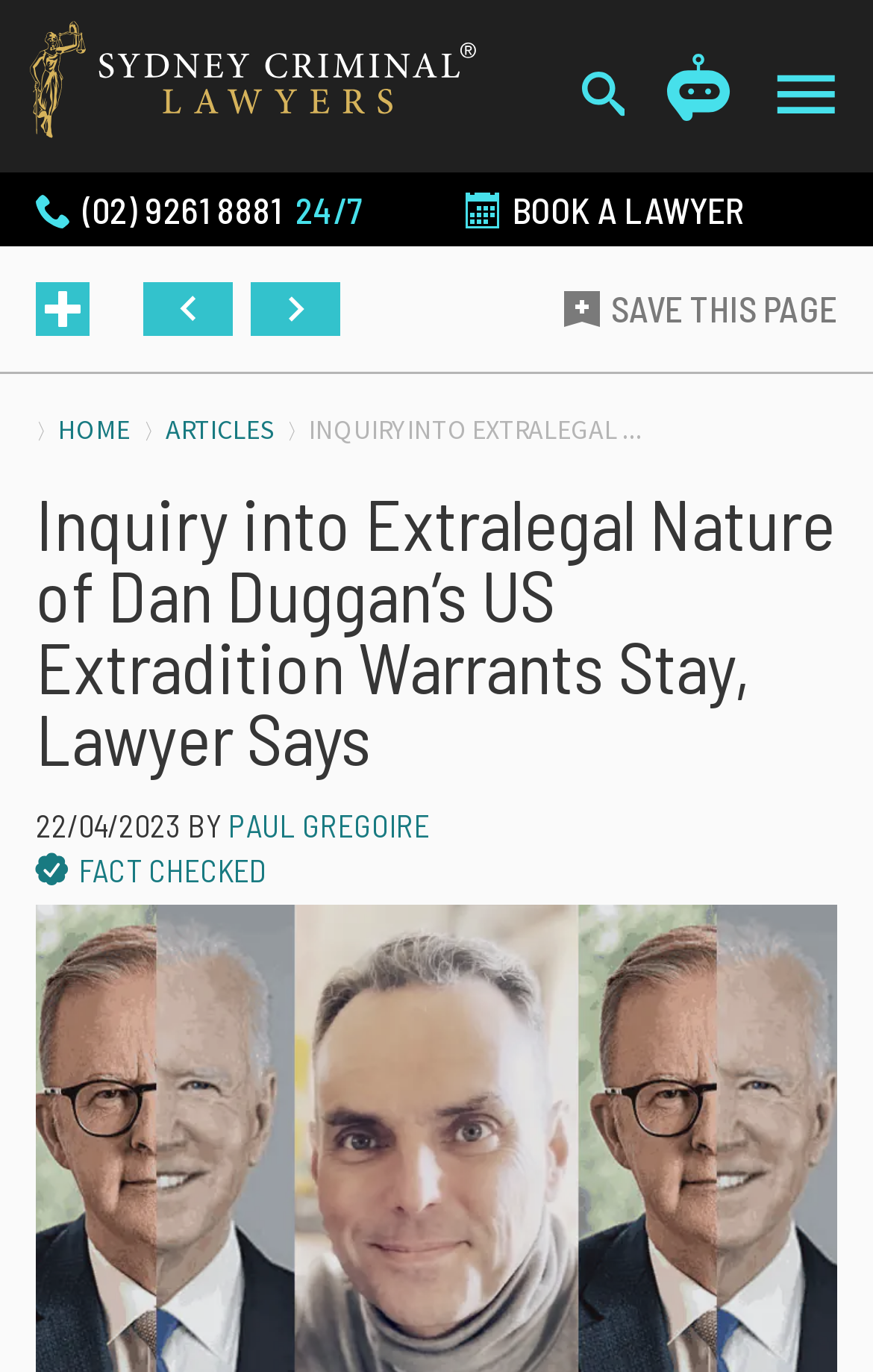What is the lawyer's request regarding the extradition proceedings?
Answer the question with a detailed explanation, including all necessary information.

Based on the webpage's meta description, it is clear that Daniel Duggan's lawyer is requesting that the matter be stayed pending the outcome of the IGIS inquiry into his client's extradition proceedings.